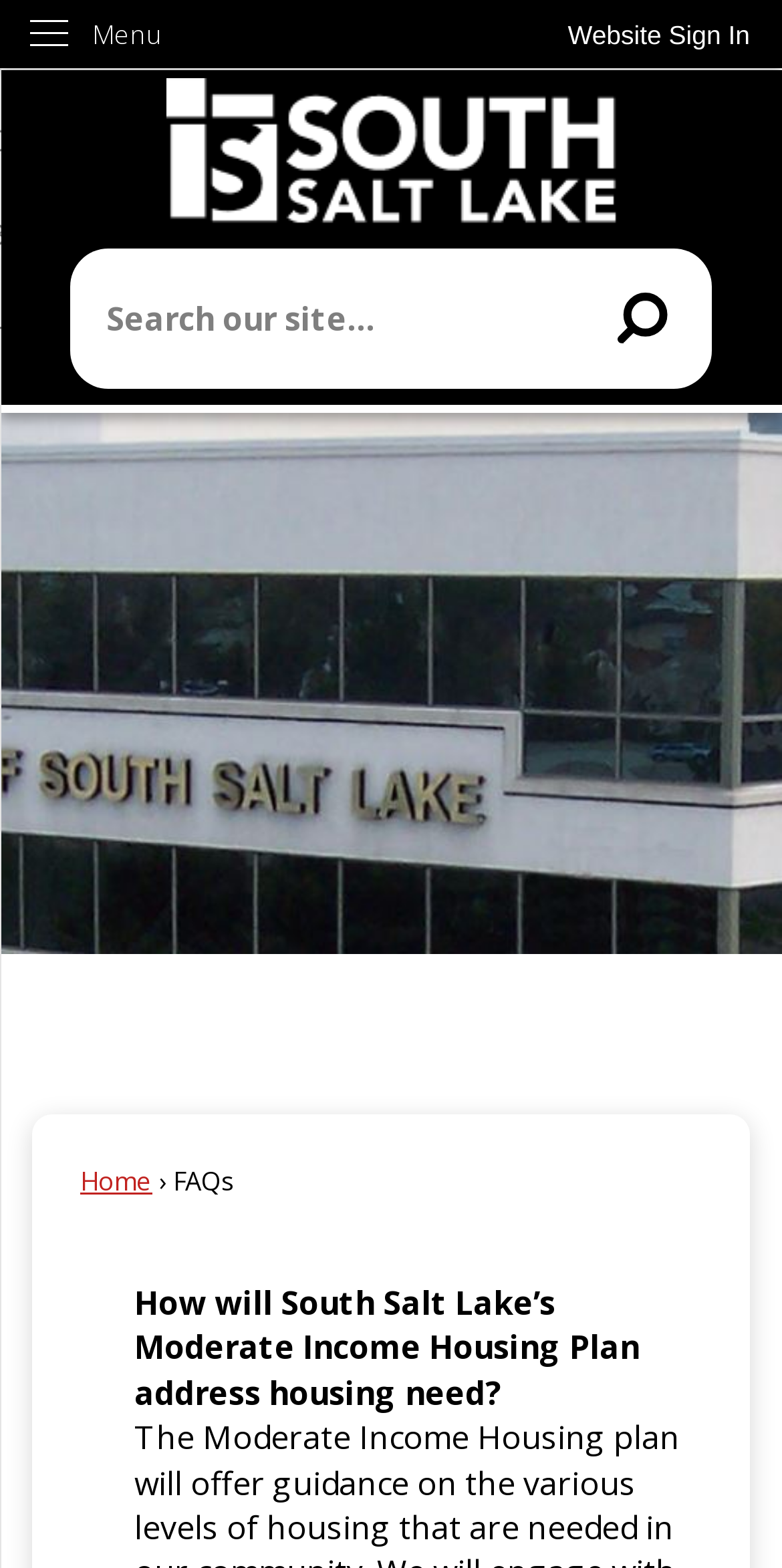Provide the bounding box for the UI element matching this description: "alt="Home page"".

[0.041, 0.05, 0.959, 0.143]